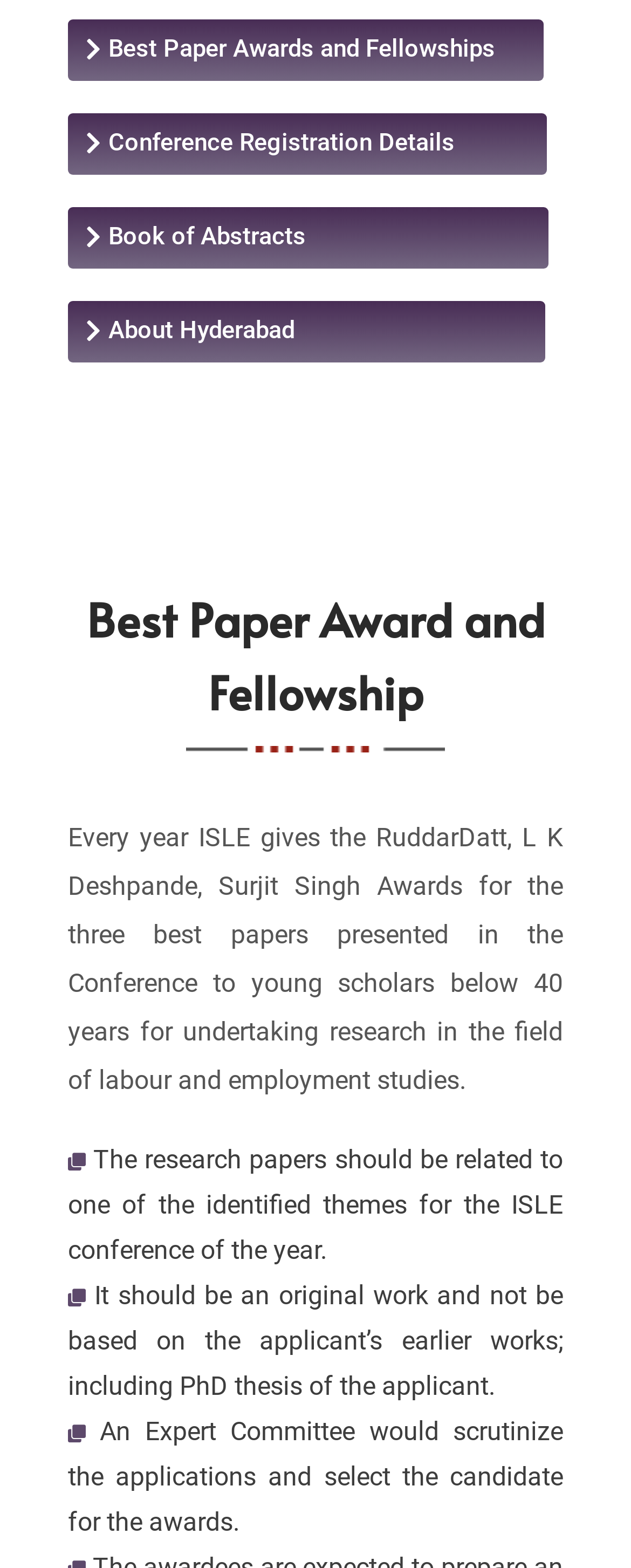Bounding box coordinates must be specified in the format (top-left x, top-left y, bottom-right x, bottom-right y). All values should be floating point numbers between 0 and 1. What are the bounding box coordinates of the UI element described as: Conference Registration Details

[0.108, 0.072, 0.867, 0.111]